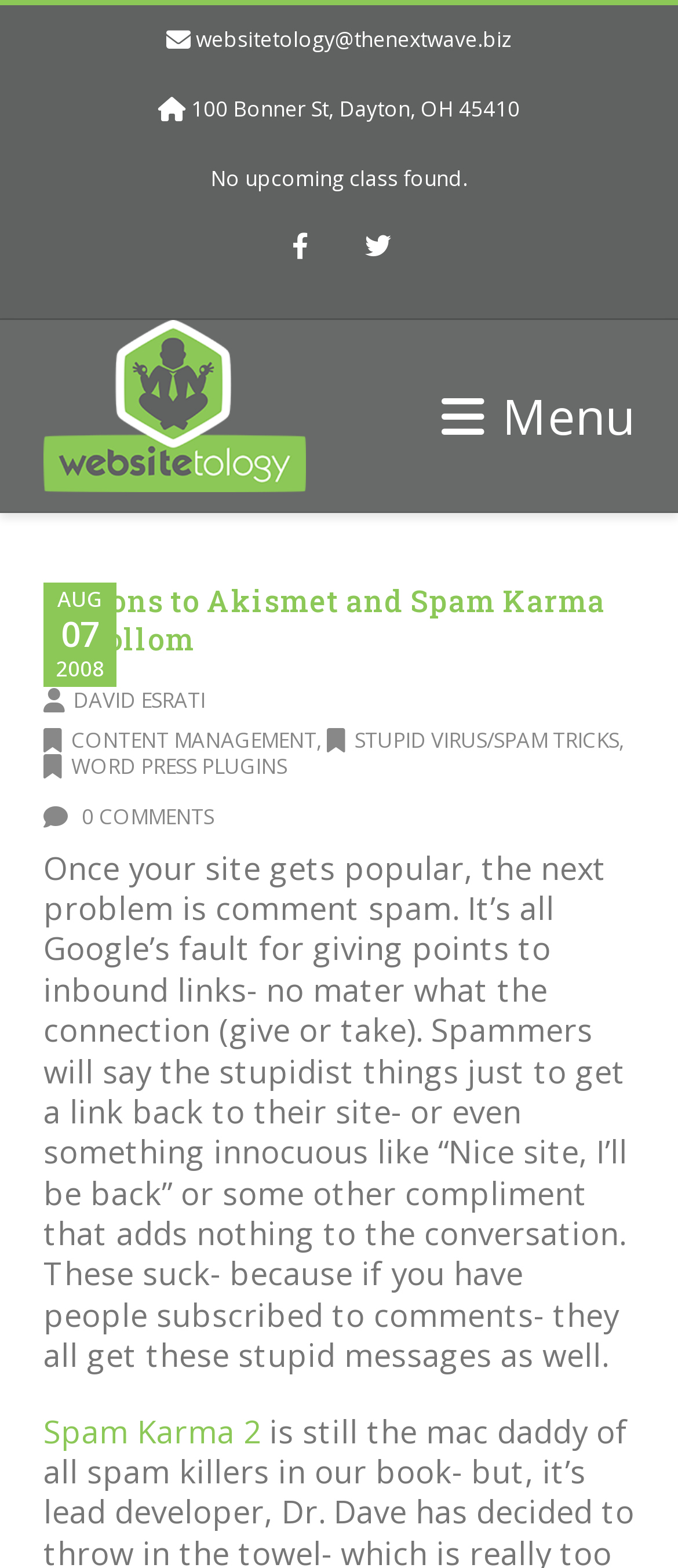Find the bounding box of the UI element described as follows: "Word Press Plugins".

[0.064, 0.48, 0.423, 0.498]